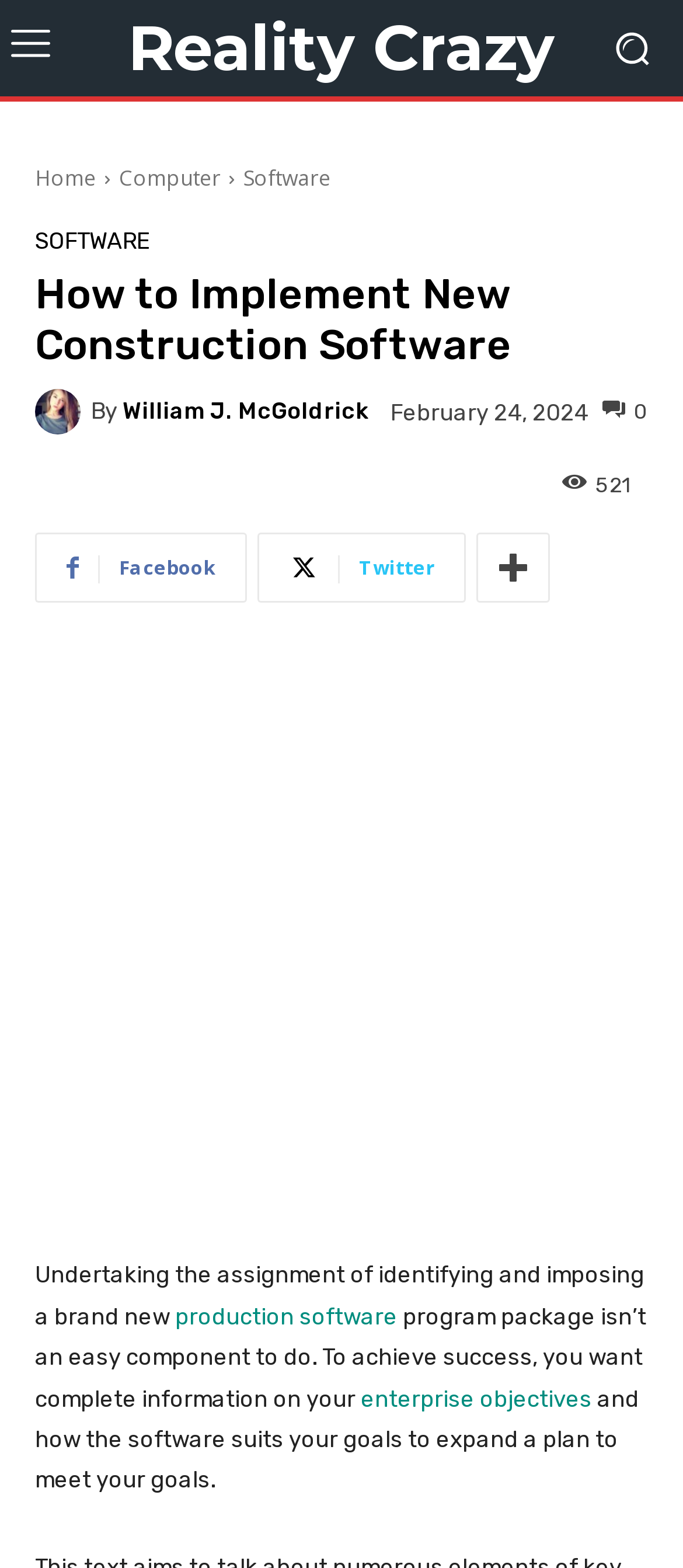How many social media links are there?
From the screenshot, supply a one-word or short-phrase answer.

3